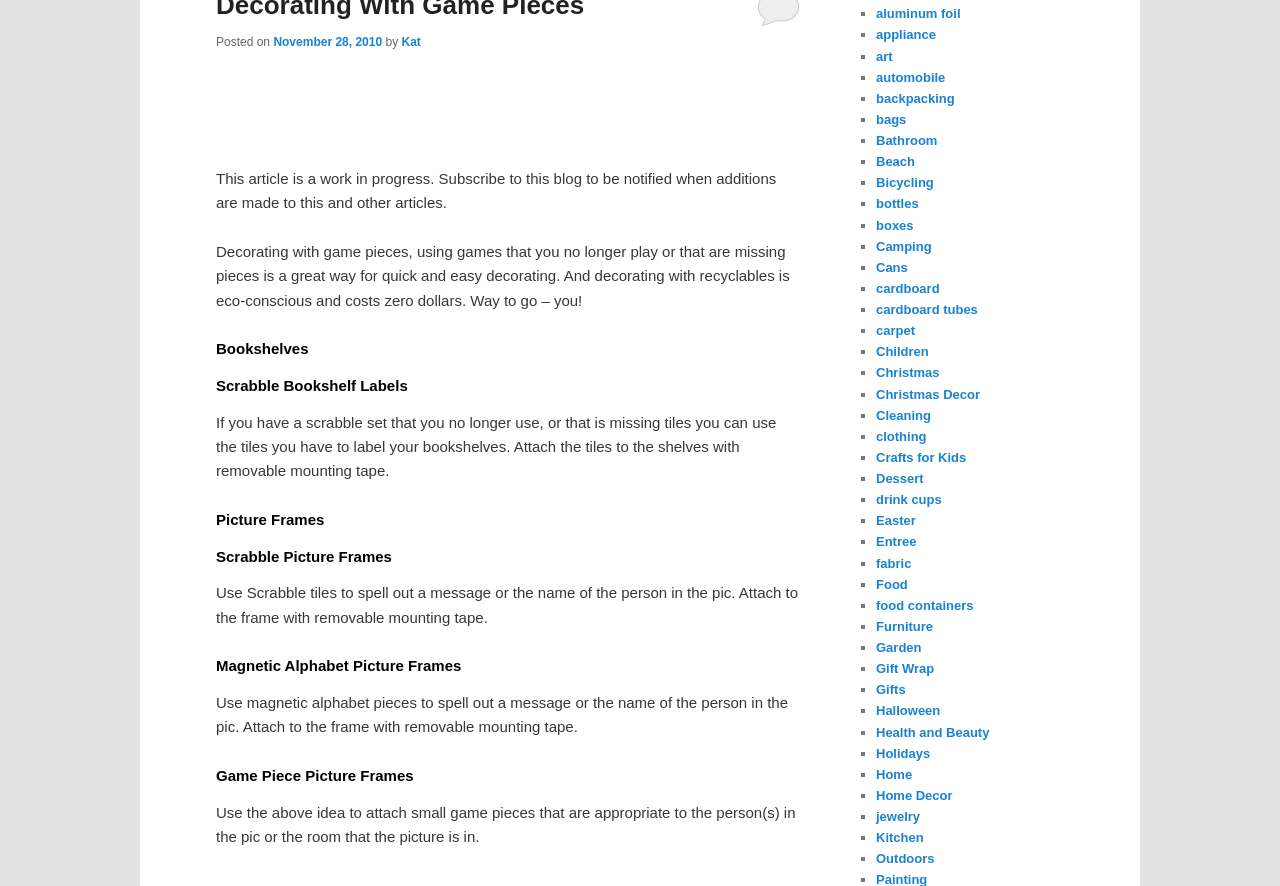Locate the bounding box of the UI element defined by this description: "Health and Beauty". The coordinates should be given as four float numbers between 0 and 1, formatted as [left, top, right, bottom].

[0.684, 0.818, 0.773, 0.835]